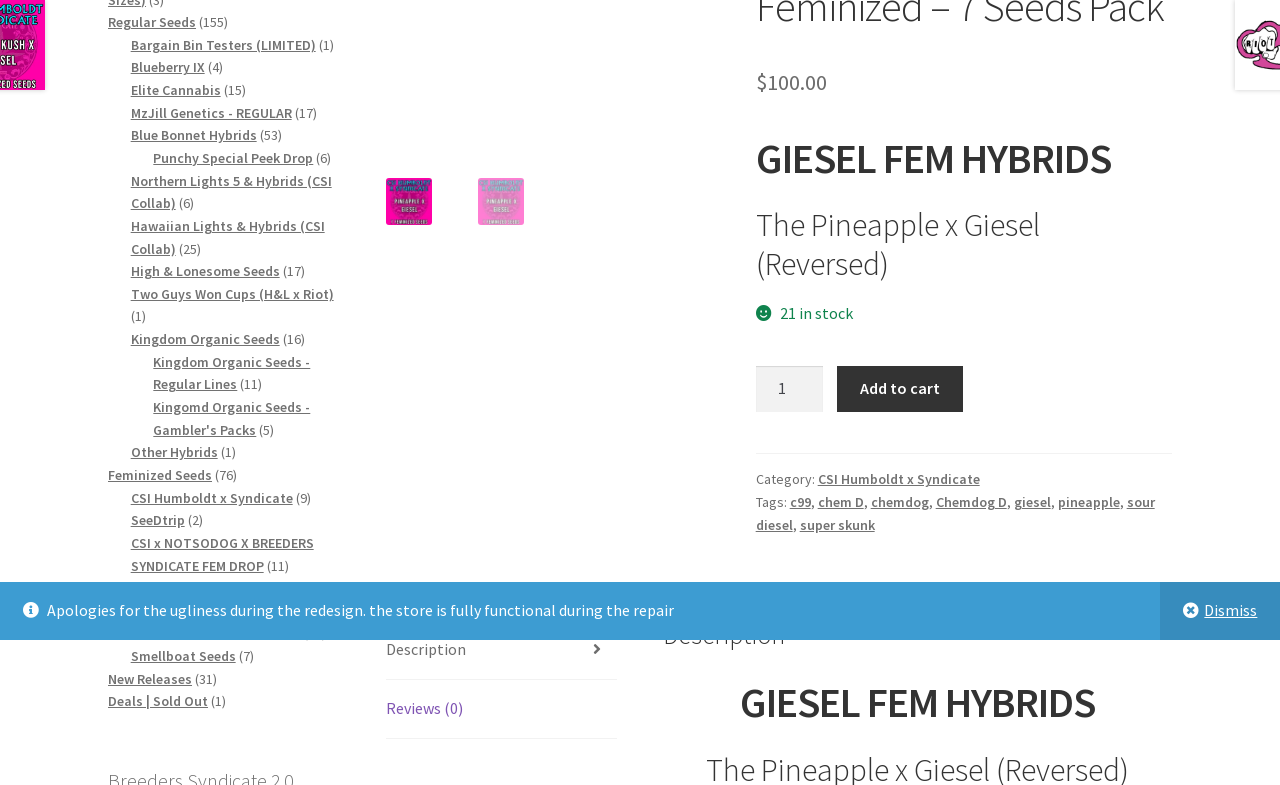Locate the bounding box coordinates of the UI element described by: "Kingdom Organic Seeds". Provide the coordinates as four float numbers between 0 and 1, formatted as [left, top, right, bottom].

[0.102, 0.421, 0.218, 0.443]